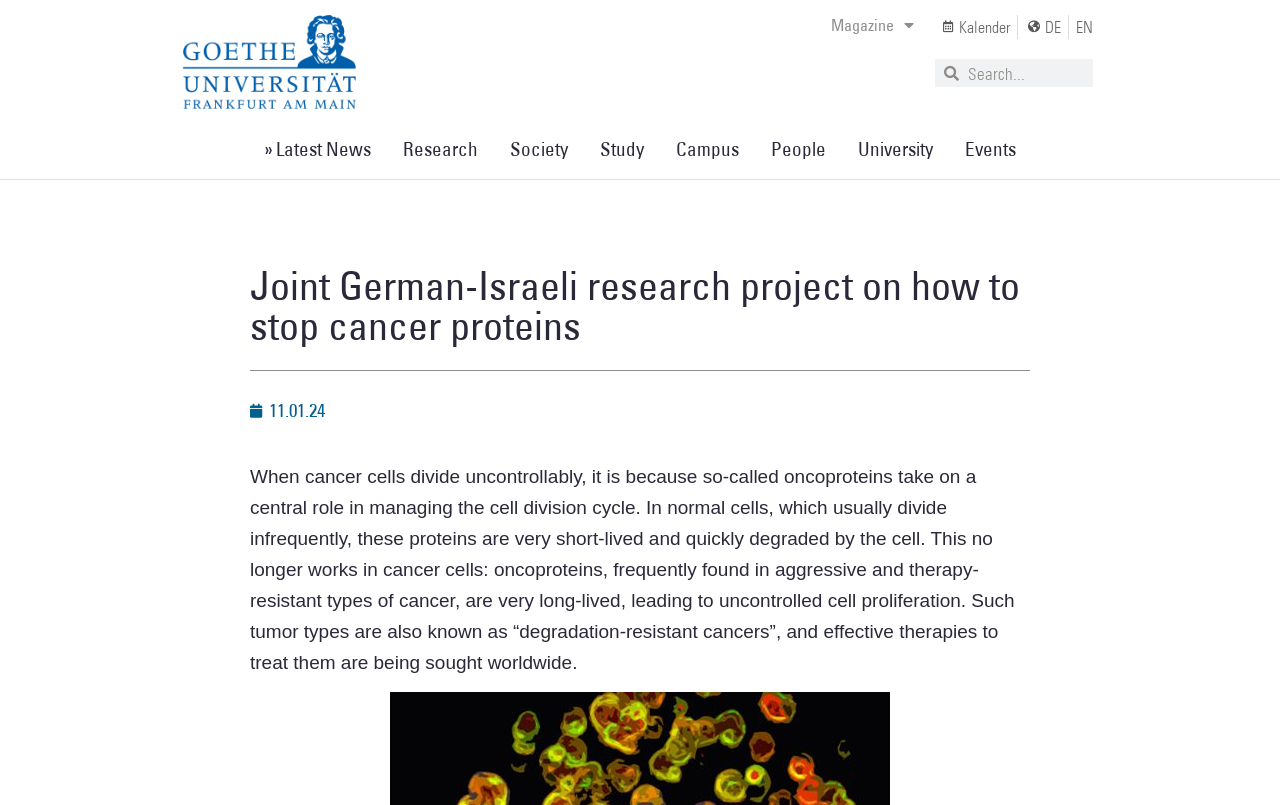Can you find the bounding box coordinates for the element to click on to achieve the instruction: "Read the latest news"?

[0.196, 0.148, 0.3, 0.223]